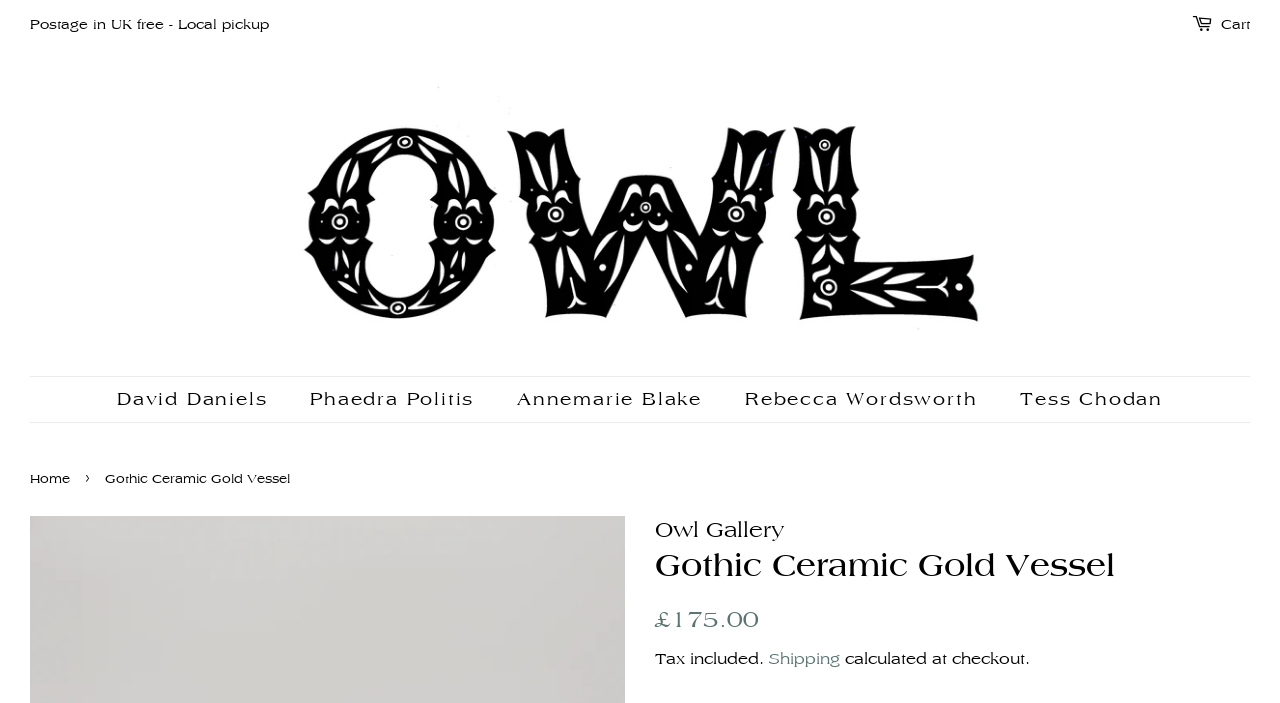Can you find and provide the main heading text of this webpage?

Gothic Ceramic Gold Vessel